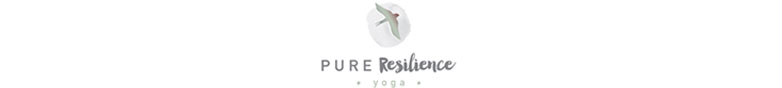What is the font style of 'Resilience'?
Based on the image, respond with a single word or phrase.

Cursive